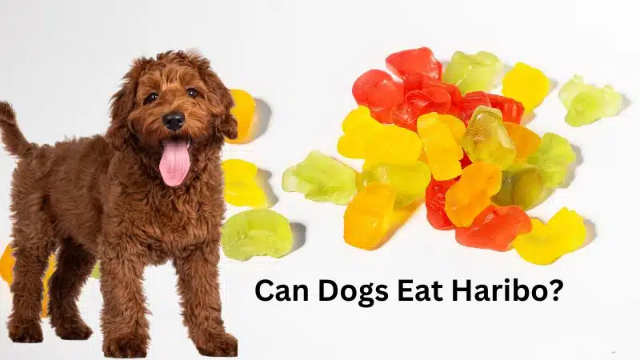Please use the details from the image to answer the following question comprehensively:
What colors are the gummy candies?

The gummy candies are predominantly featuring assorted shades of red, yellow, green, and orange, which are the main colors that stand out in the image.